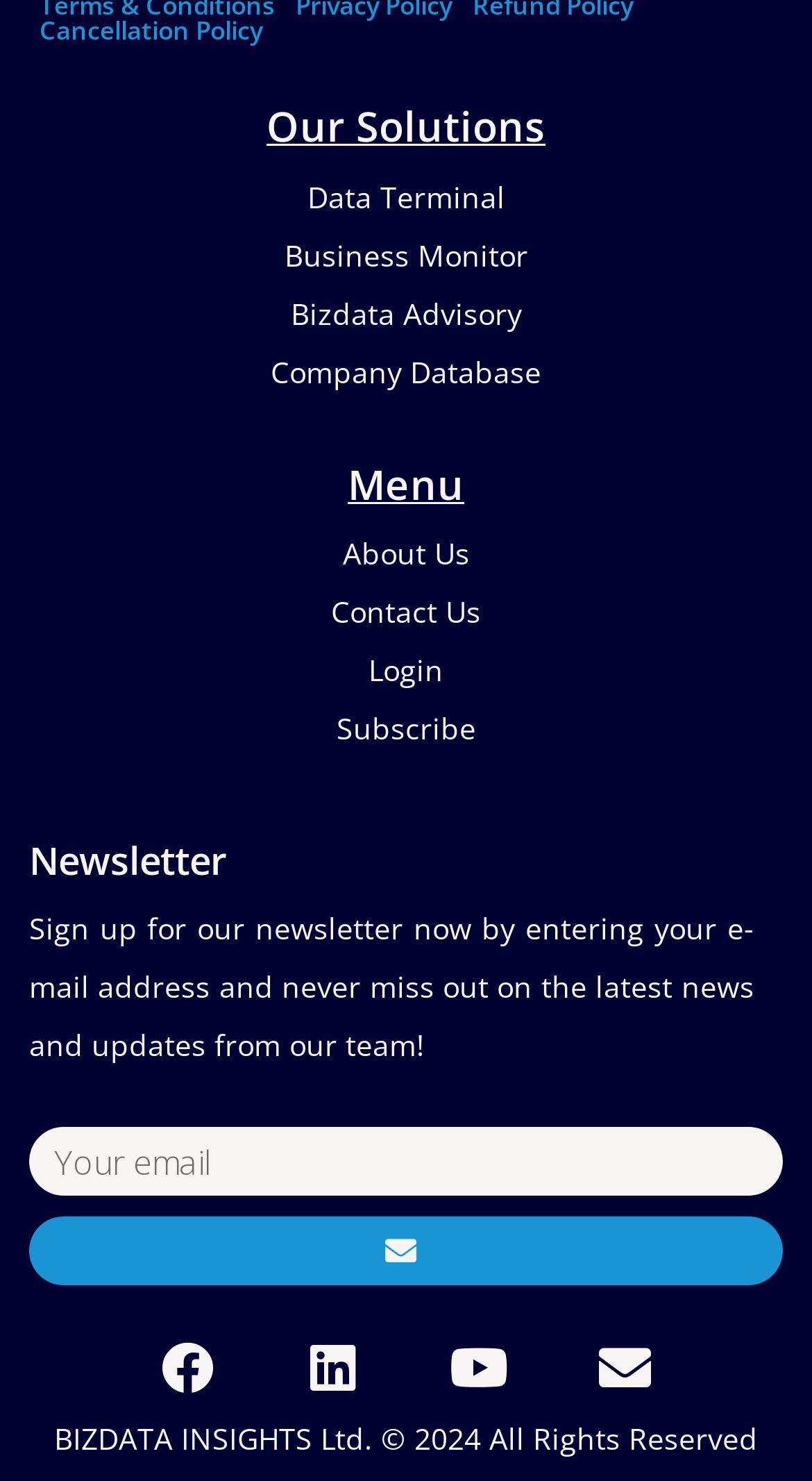What is the purpose of the newsletter section?
Refer to the image and answer the question using a single word or phrase.

To sign up for newsletter